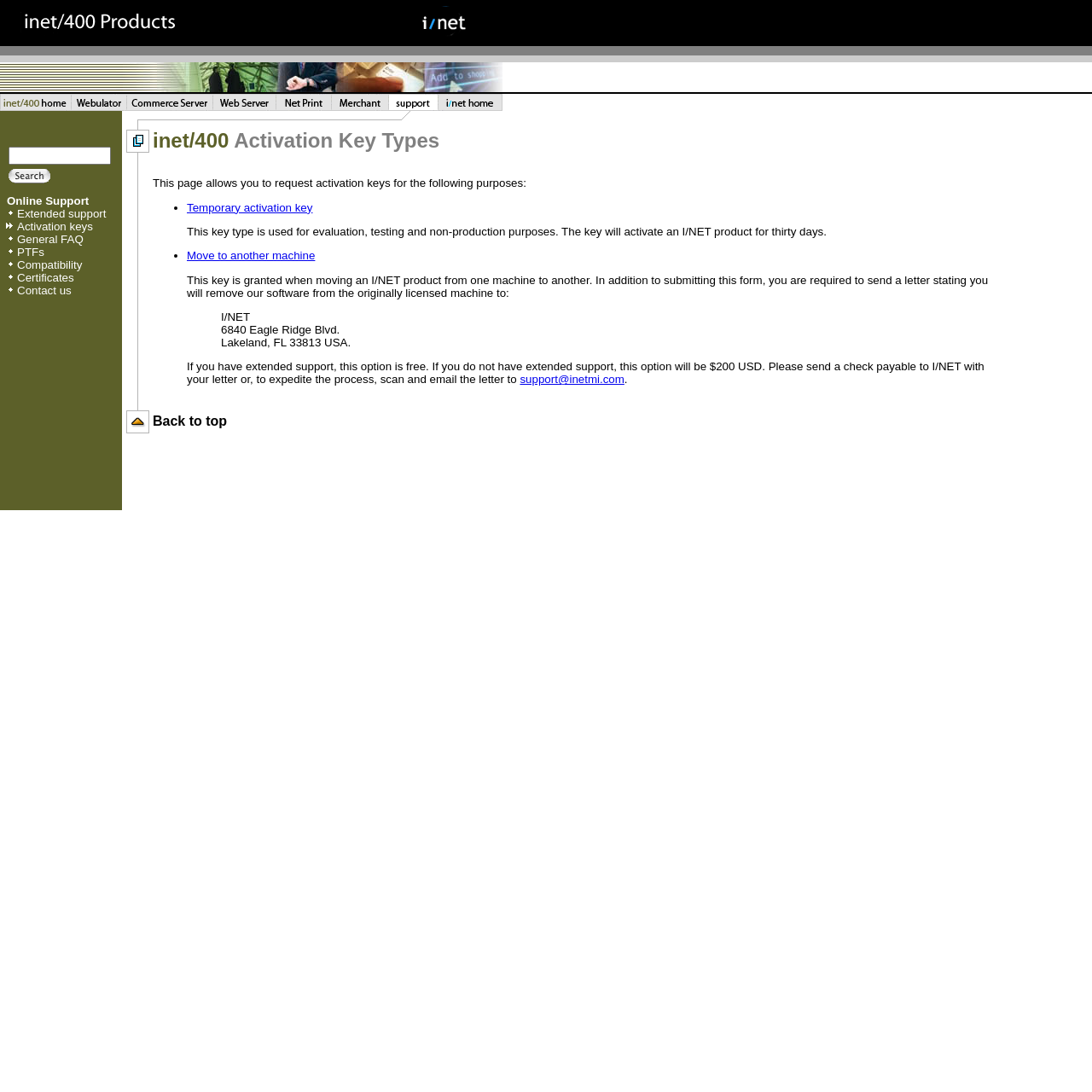What is the purpose of the search function?
Examine the screenshot and reply with a single word or phrase.

Search online support